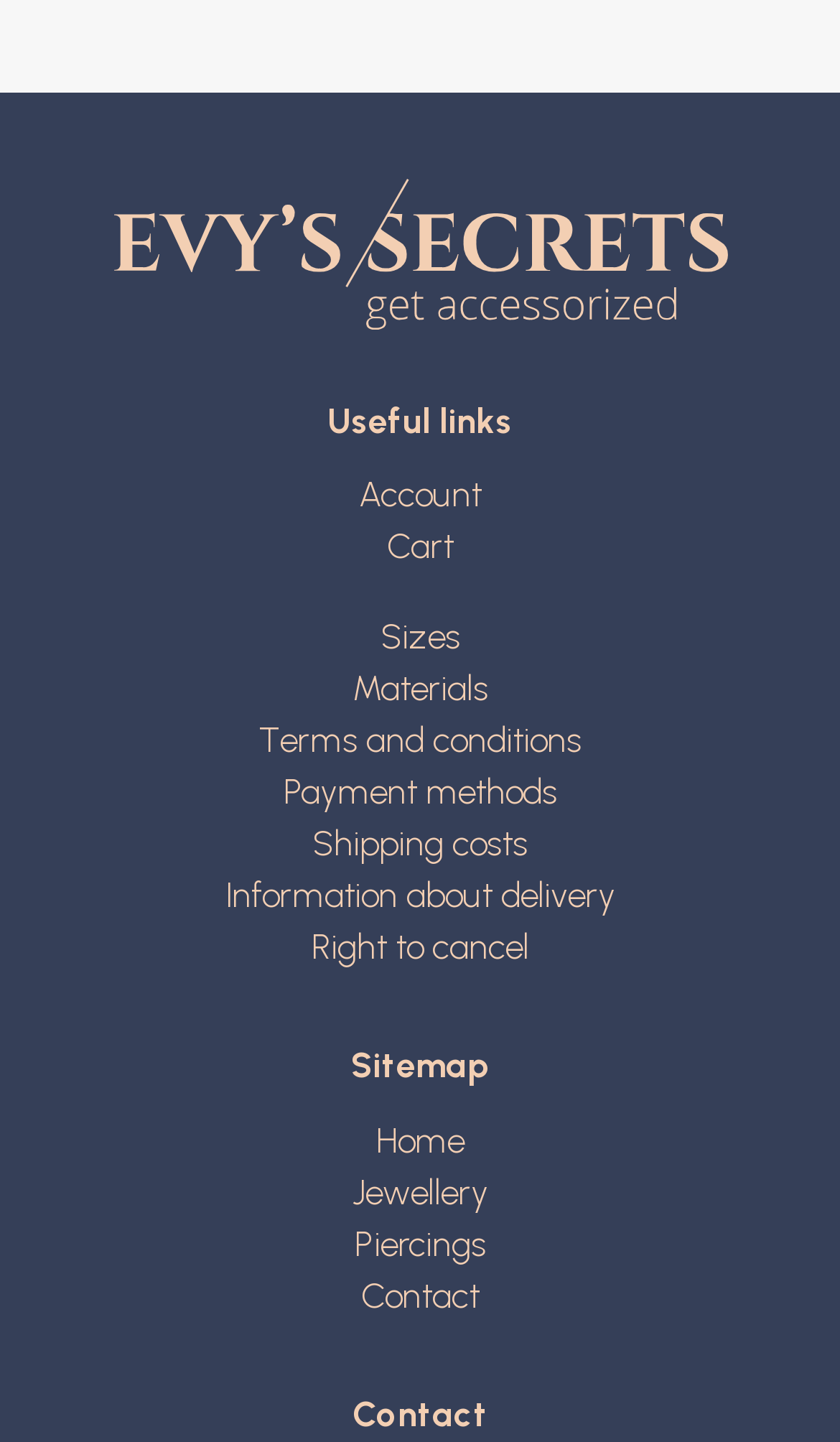What is the category of products under 'Jewellery'?
Please provide a comprehensive answer based on the details in the screenshot.

The link 'Jewellery' is present on the webpage, but it does not specify the category of products under it. It might be a category page or a subcategory page, but the information is not provided on this webpage.